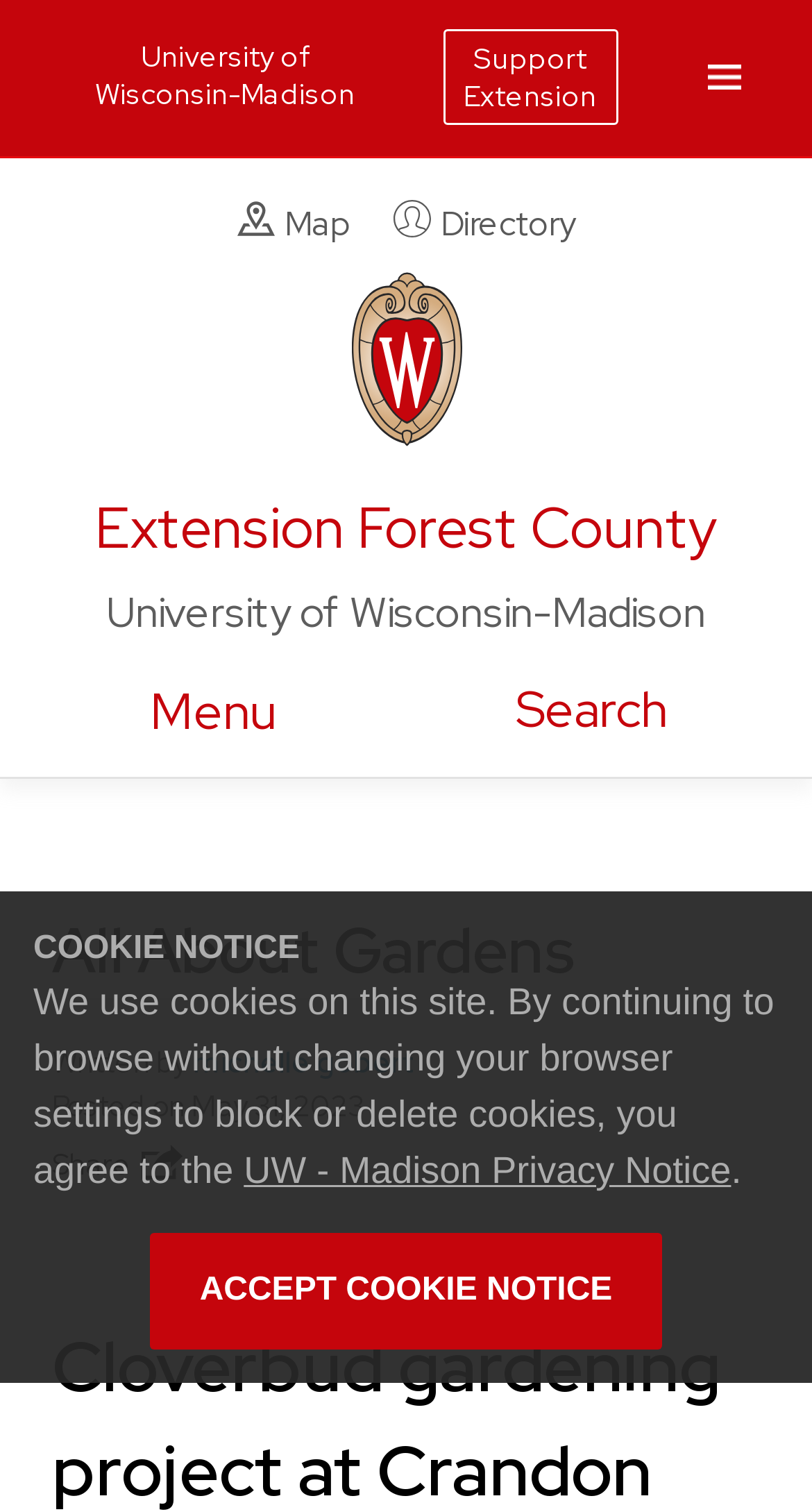Please identify the bounding box coordinates of the element's region that needs to be clicked to fulfill the following instruction: "Open the menu". The bounding box coordinates should consist of four float numbers between 0 and 1, i.e., [left, top, right, bottom].

[0.103, 0.433, 0.423, 0.514]